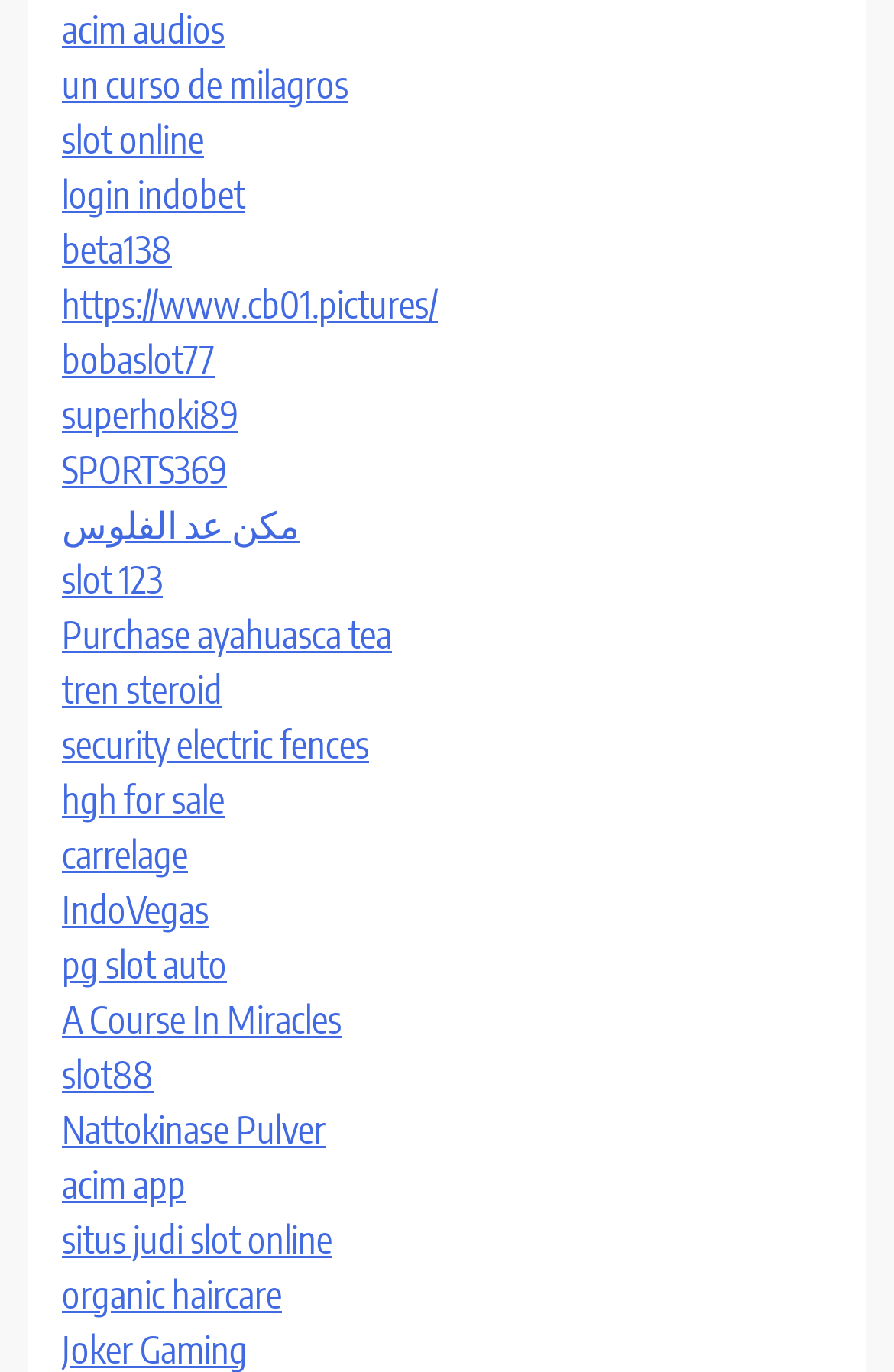Please identify the bounding box coordinates of the element I need to click to follow this instruction: "Visit the 'un curso de milagros' website".

[0.069, 0.044, 0.39, 0.078]